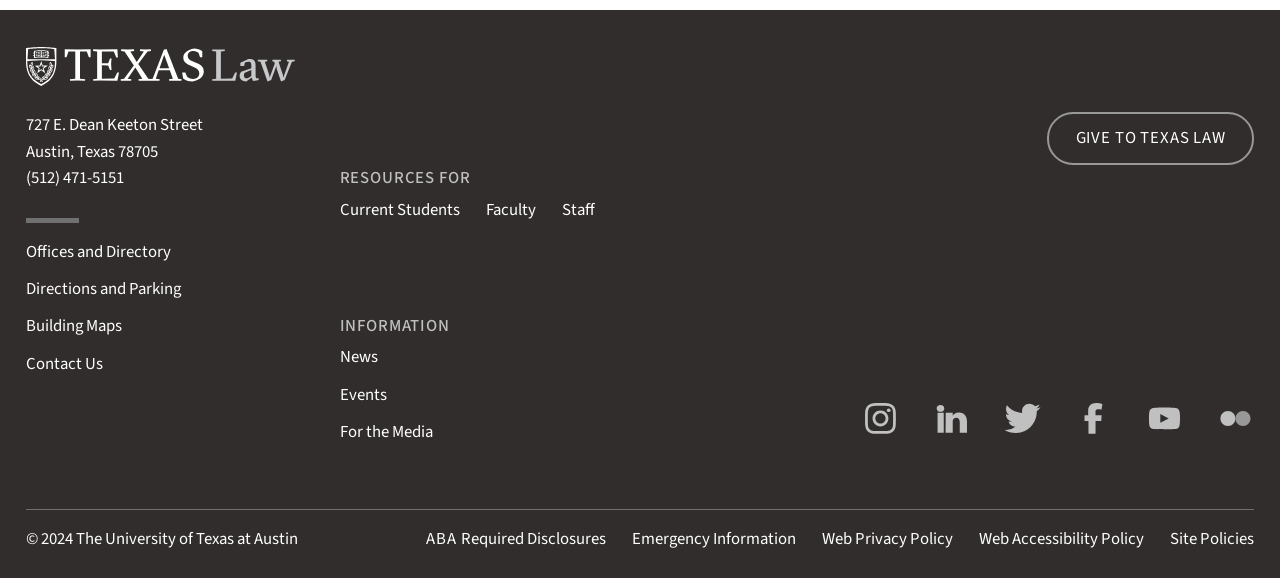Identify the bounding box coordinates of the part that should be clicked to carry out this instruction: "Follow Texas Law on Instagram".

[0.673, 0.727, 0.702, 0.769]